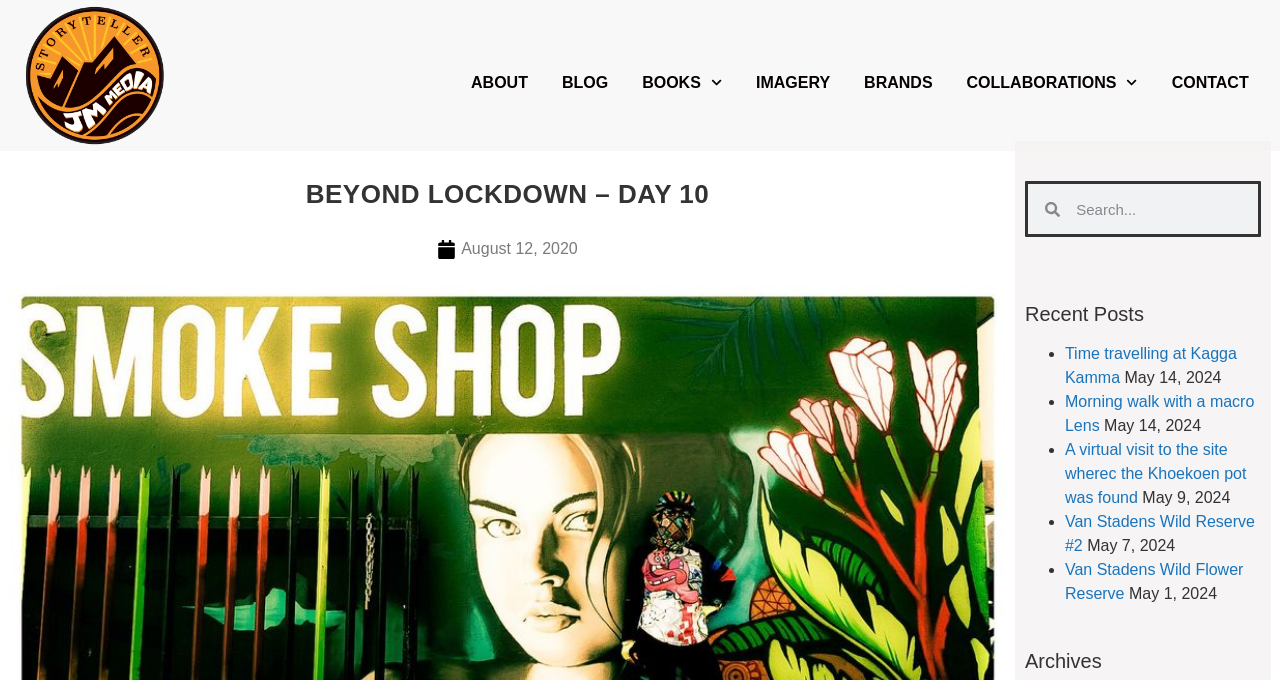What is the date of the first recent post?
Using the image as a reference, answer the question in detail.

I looked at the 'Recent Posts' section and found the first post, which is 'Time travelling at Kagga Kamma', and its date is May 14, 2024.